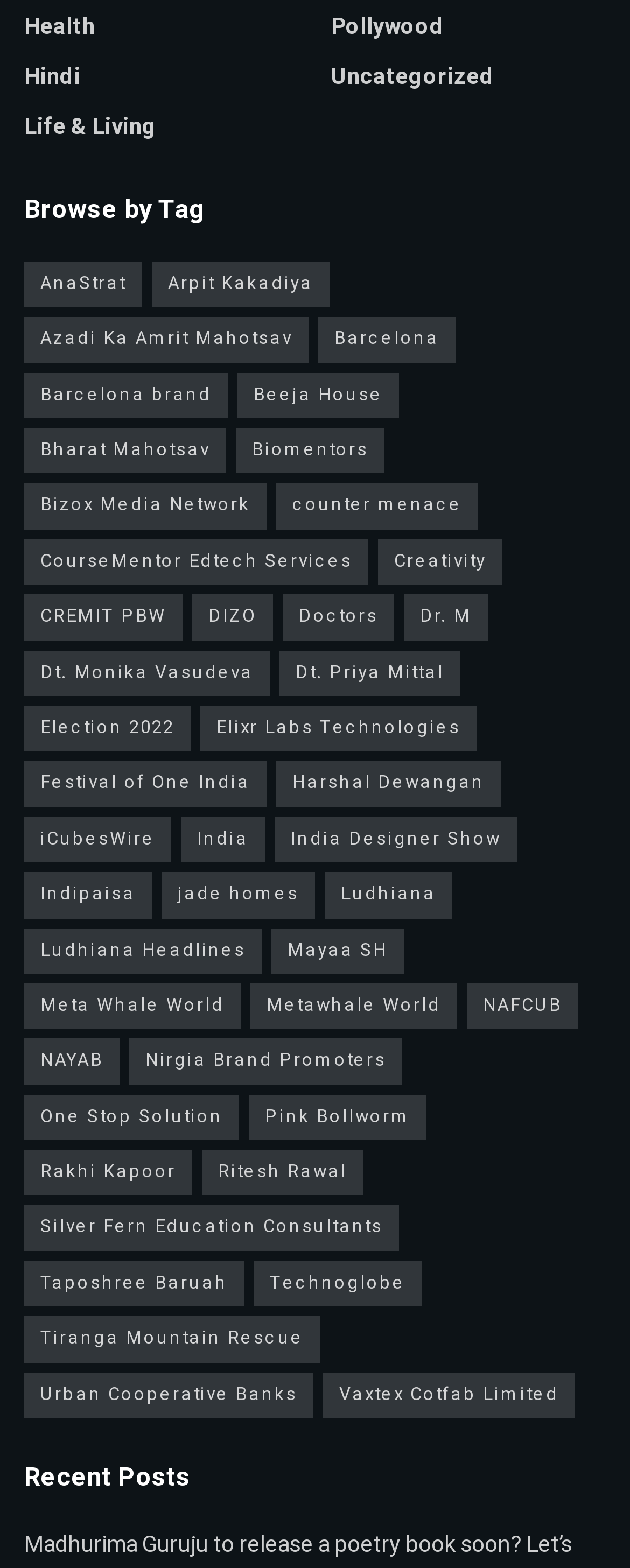How many items are associated with the tag 'Mayaa SH'?
Look at the webpage screenshot and answer the question with a detailed explanation.

I found the link 'Mayaa SH' under the 'Browse by Tag' heading and saw that it is associated with 5 items.